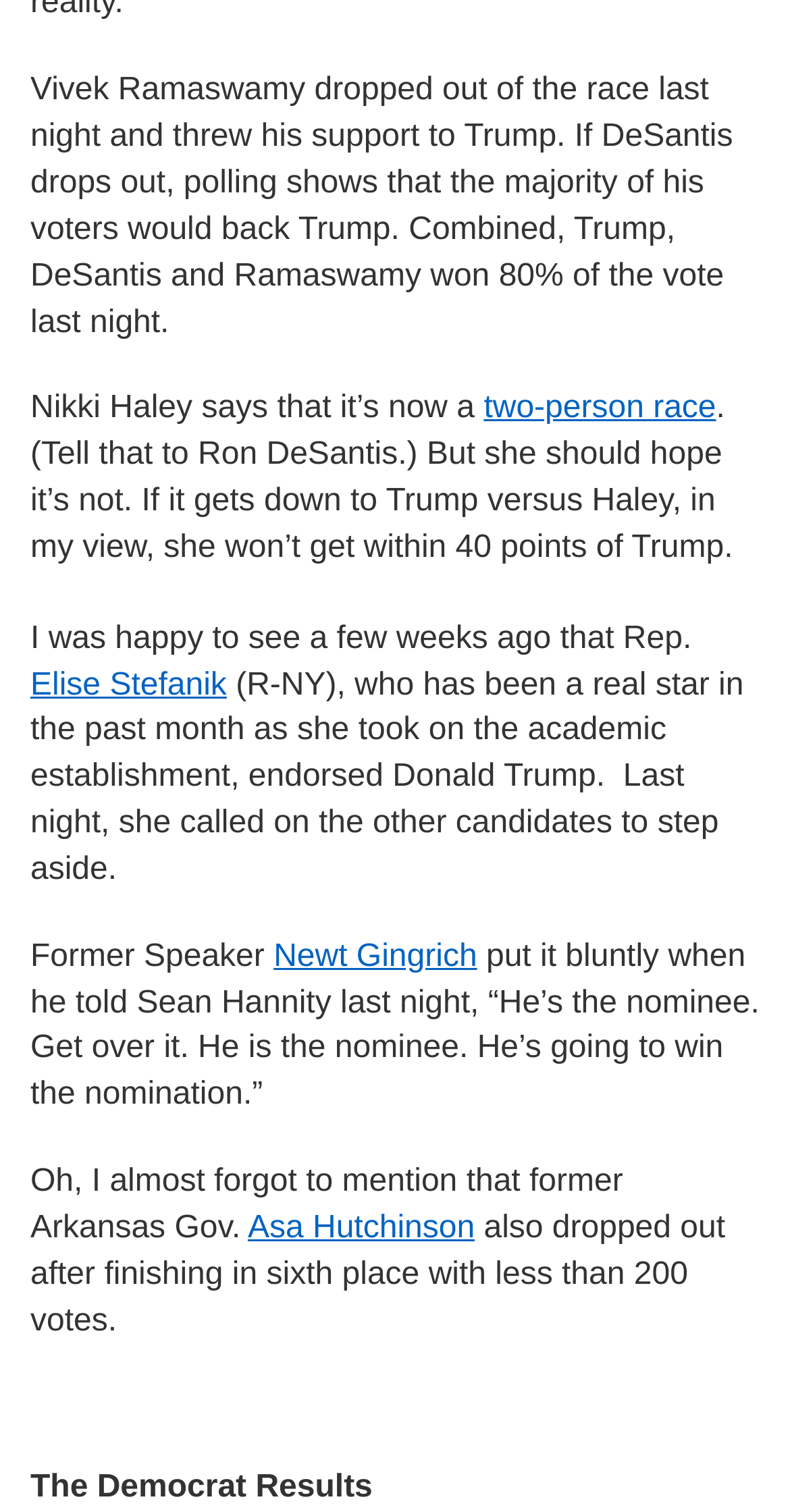Bounding box coordinates are specified in the format (top-left x, top-left y, bottom-right x, bottom-right y). All values are floating point numbers bounded between 0 and 1. Please provide the bounding box coordinate of the region this sentence describes: two-person race

[0.612, 0.26, 0.906, 0.282]